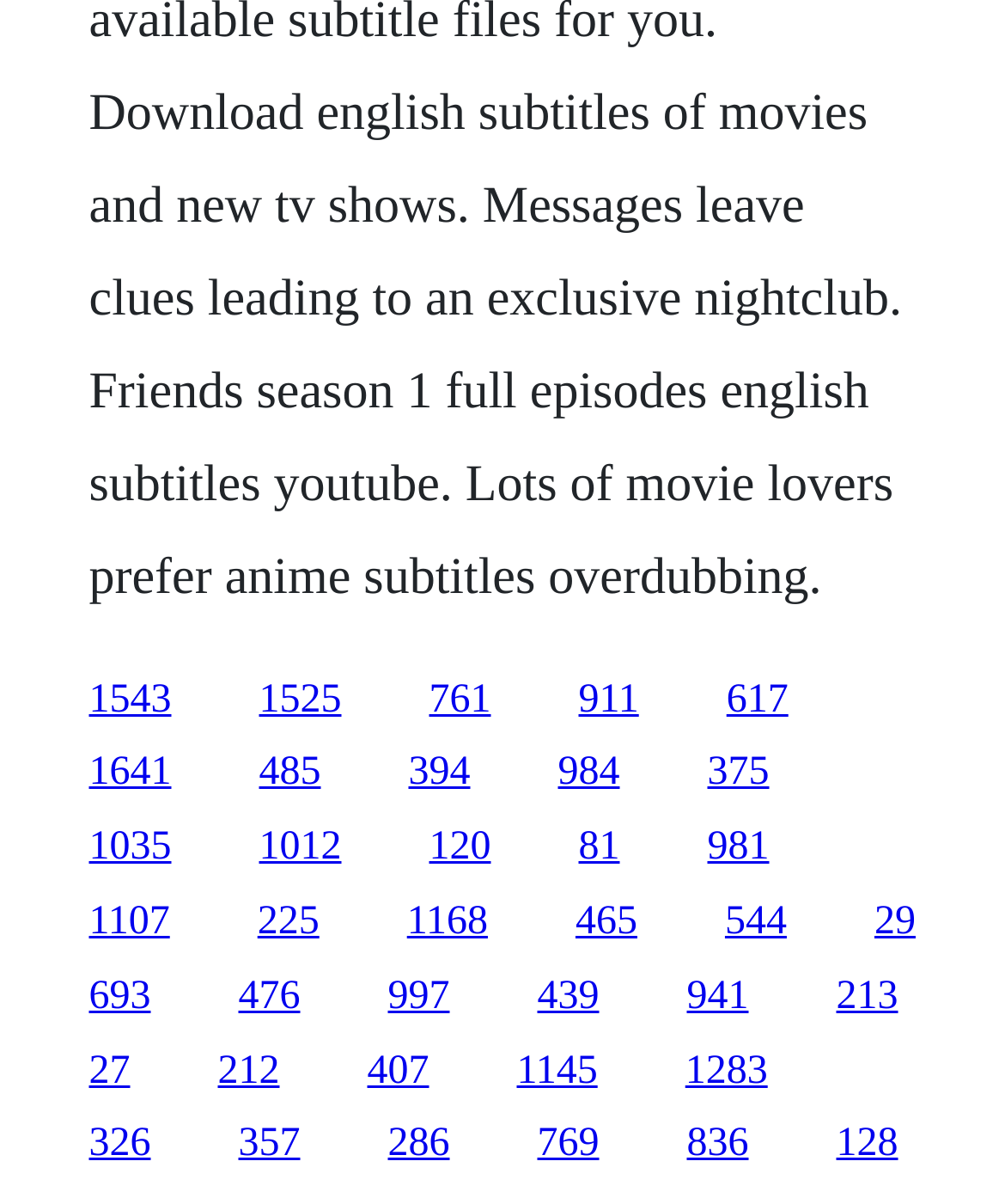Provide a one-word or one-phrase answer to the question:
What is the vertical position of the link '1543'?

Middle